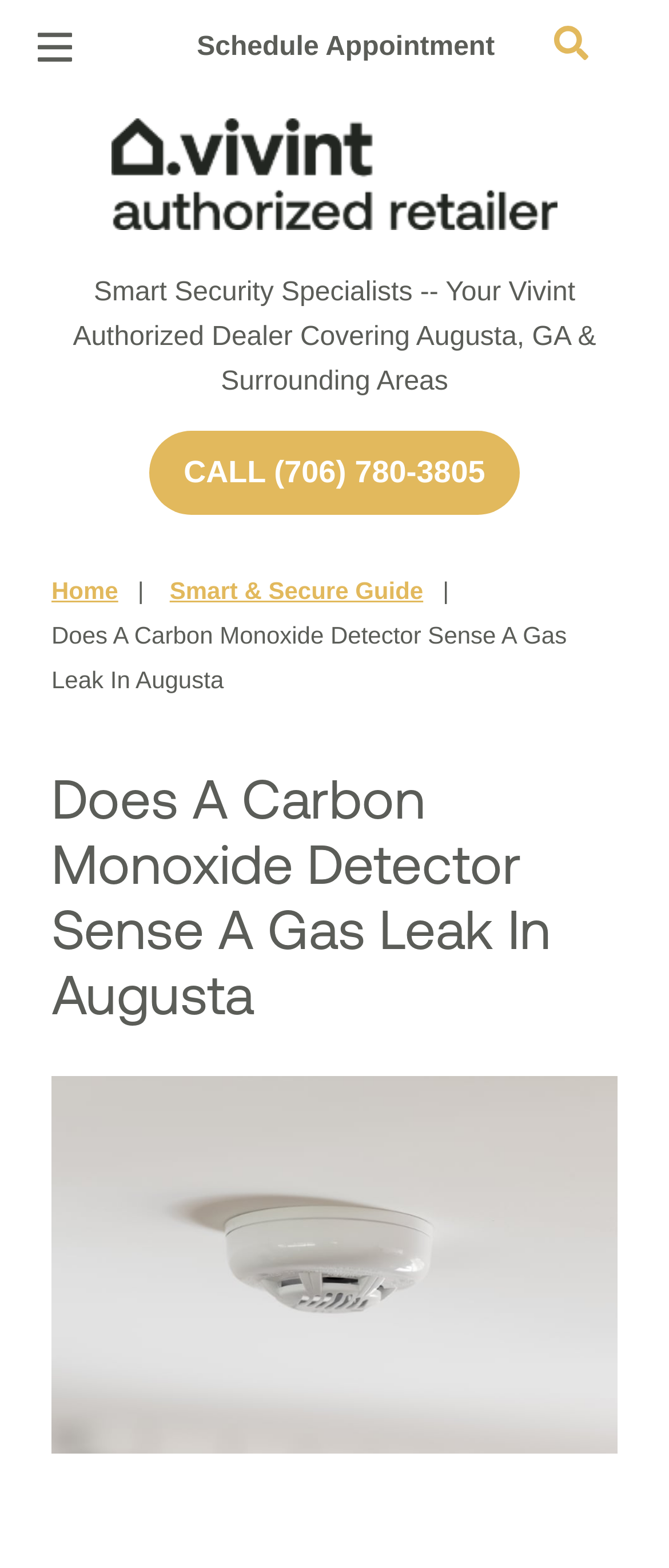What is the principal heading displayed on the webpage?

Does A Carbon Monoxide Detector Sense A Gas Leak In Augusta